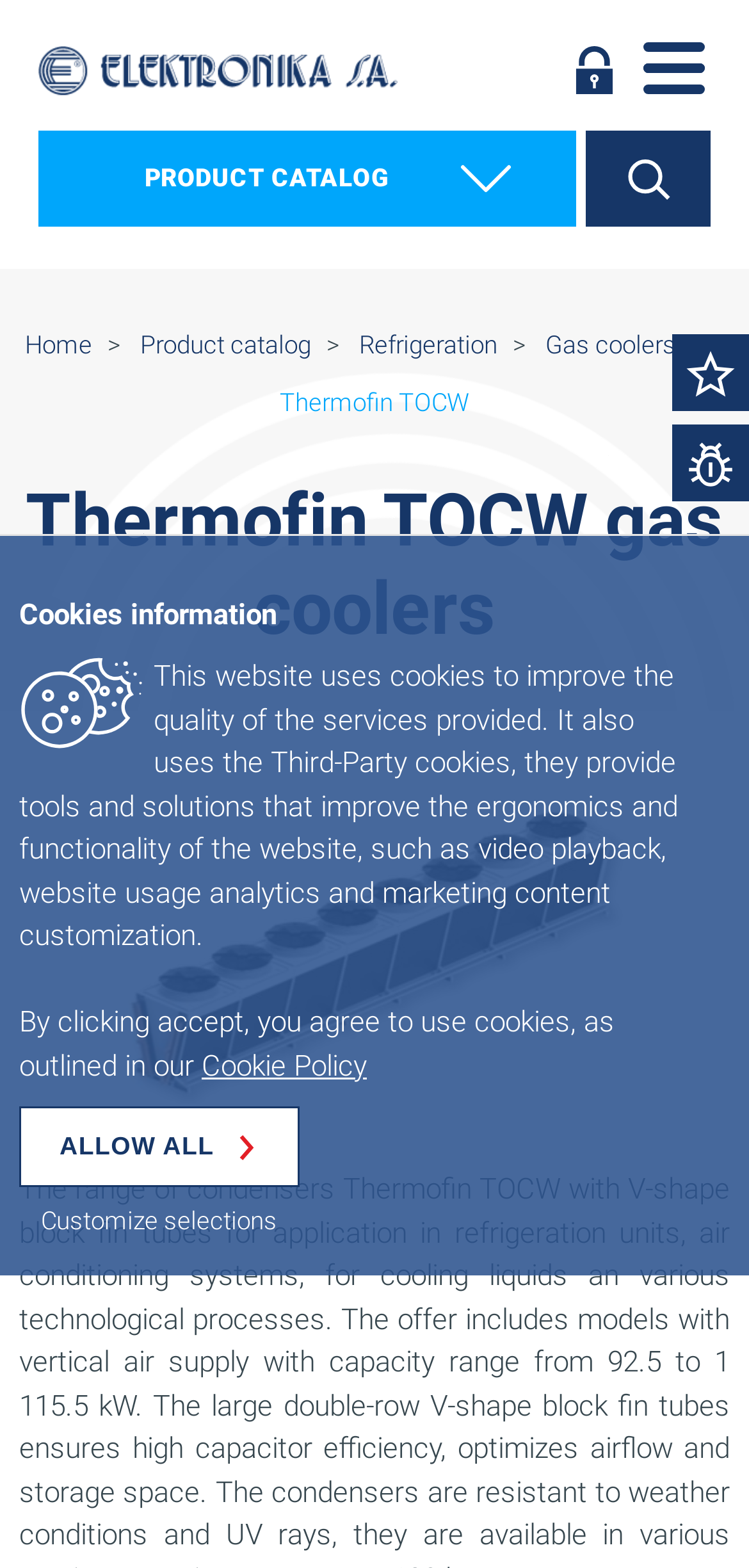Use a single word or phrase to answer the question: 
How many links are there in the top navigation menu?

5